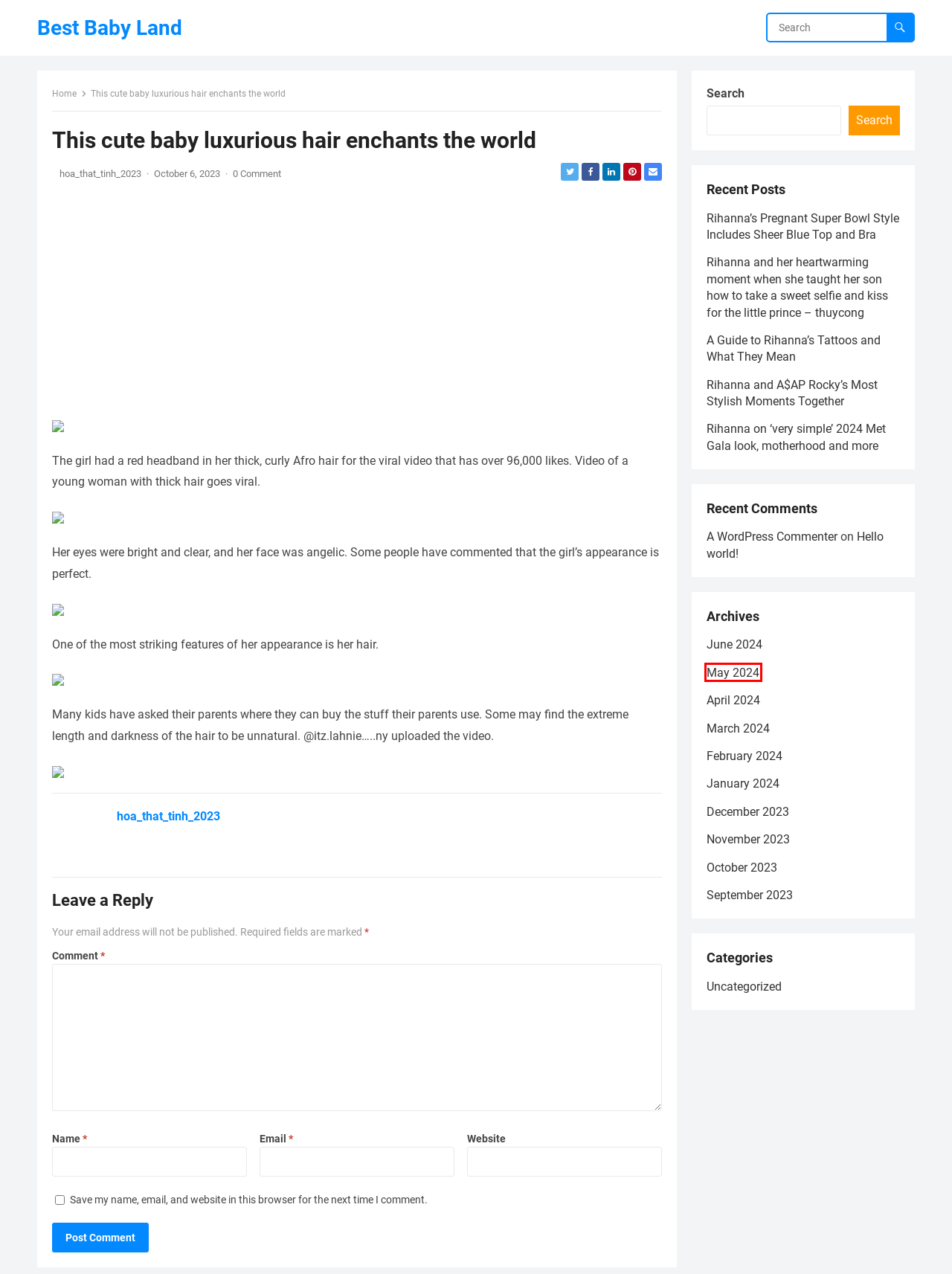Given a screenshot of a webpage with a red rectangle bounding box around a UI element, select the best matching webpage description for the new webpage that appears after clicking the highlighted element. The candidate descriptions are:
A. February 2024 – Best Baby Land
B. Rihanna’s Pregnant Super Bowl Style Includes Sheer Blue Top and Bra – Best Baby Land
C. March 2024 – Best Baby Land
D. May 2024 – Best Baby Land
E. Hello world! – Best Baby Land
F. January 2024 – Best Baby Land
G. Best Baby Land
H. Rihanna on ‘very simple’ 2024 Met Gala look, motherhood and more – Best Baby Land

D